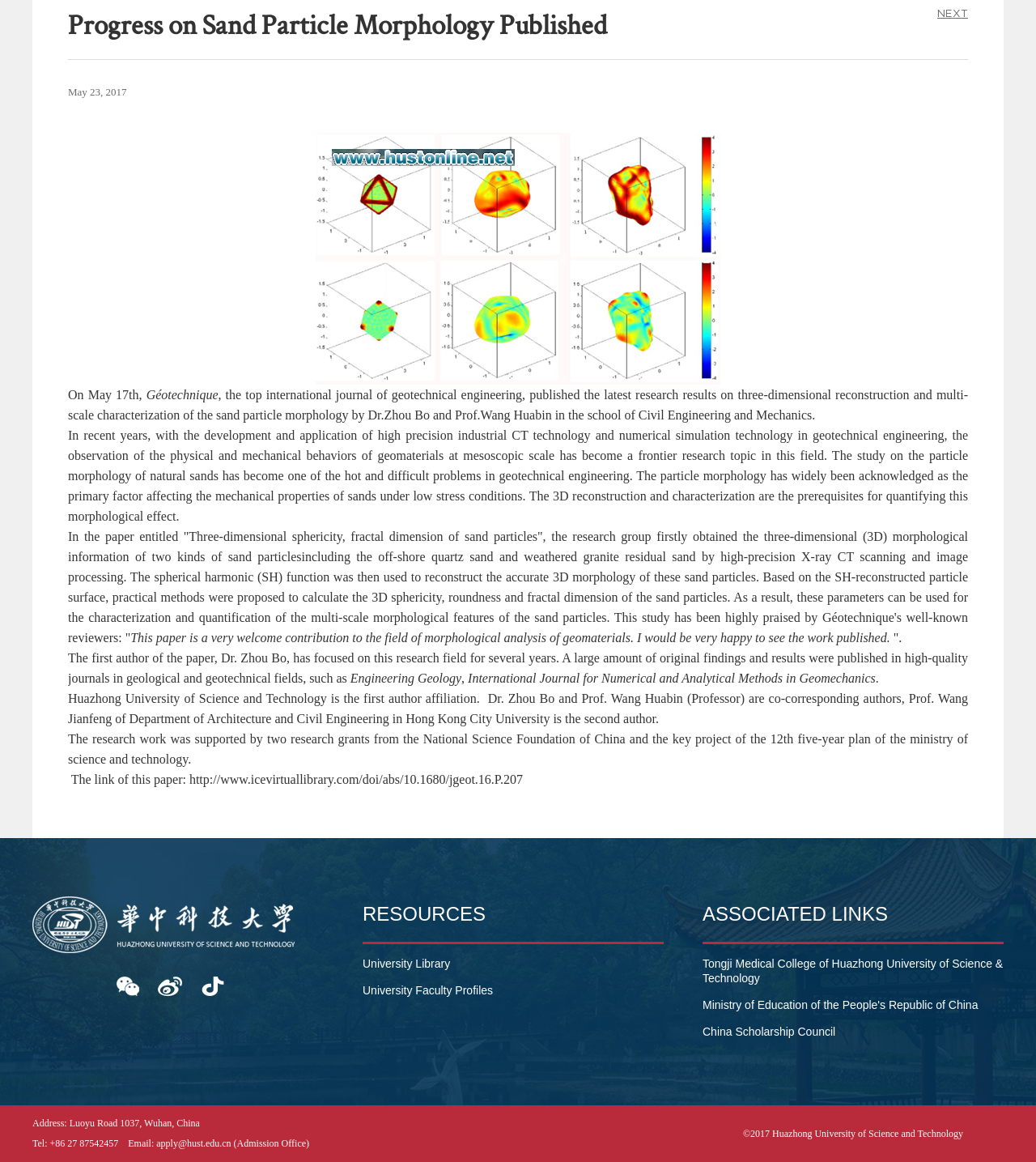Identify the bounding box of the UI component described as: "NEXT".

[0.905, 0.006, 0.934, 0.017]